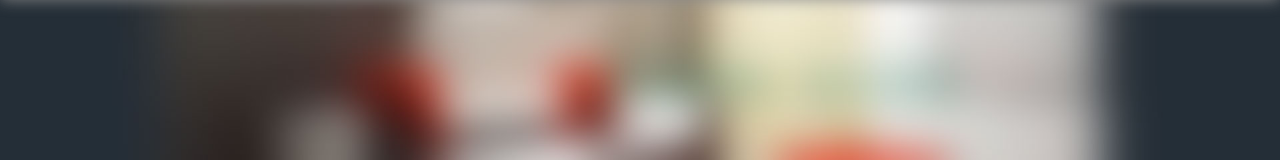Analyze the image and give a detailed response to the question:
What is the focus of the company's commitment?

The caption states that each motor is engineered for efficiency, illustrating the company's commitment to quality and technological advancement in comfort solutions, emphasizing their dedication to innovation and excellence.